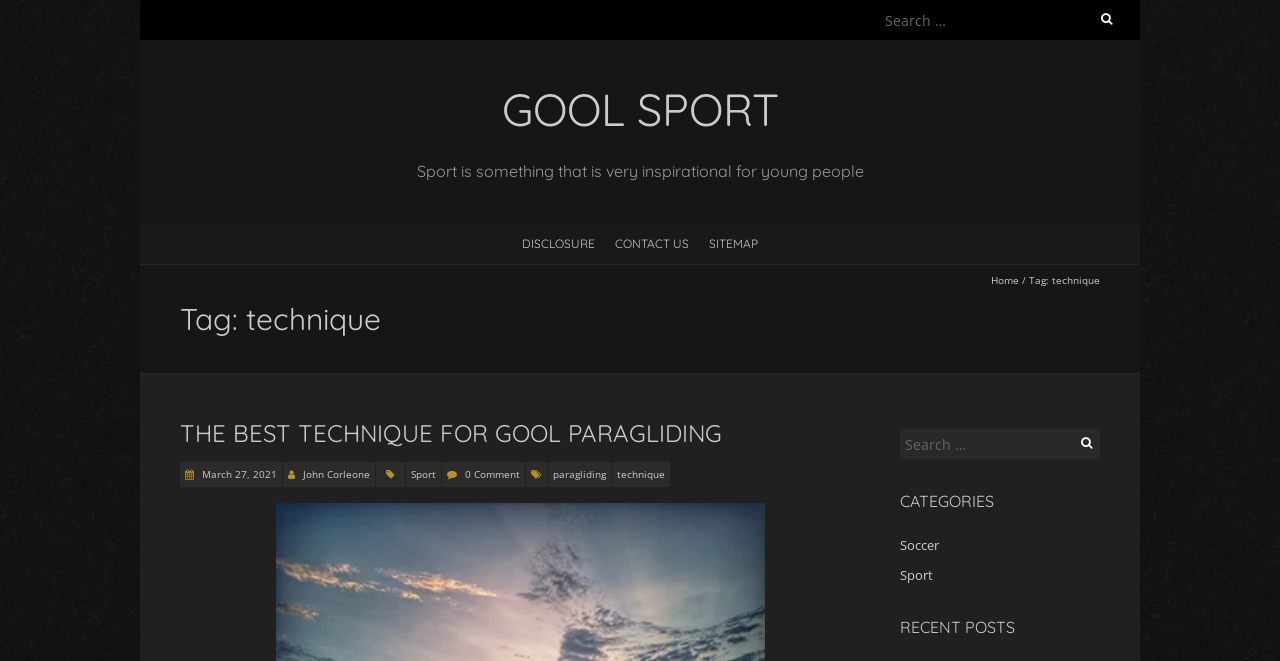Can you pinpoint the bounding box coordinates for the clickable element required for this instruction: "Click on November 2023"? The coordinates should be four float numbers between 0 and 1, i.e., [left, top, right, bottom].

None